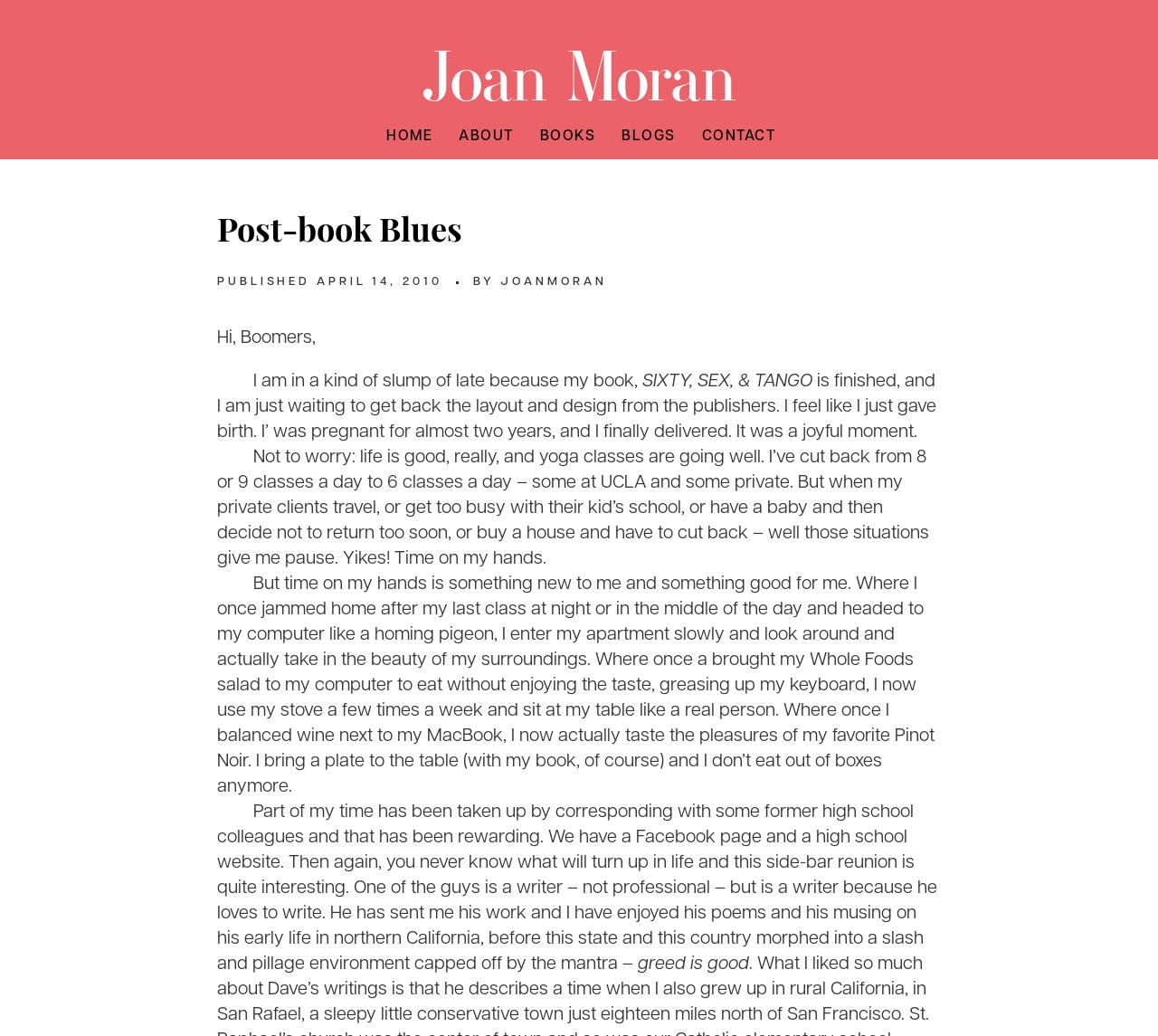Using the information in the image, could you please answer the following question in detail:
What is the author's current activity besides yoga?

The author mentions that part of their time has been taken up by corresponding with some former high school colleagues, which can be found in the StaticText element with the text 'Part of my time has been taken up by corresponding with some former high school colleagues and that has been rewarding'.